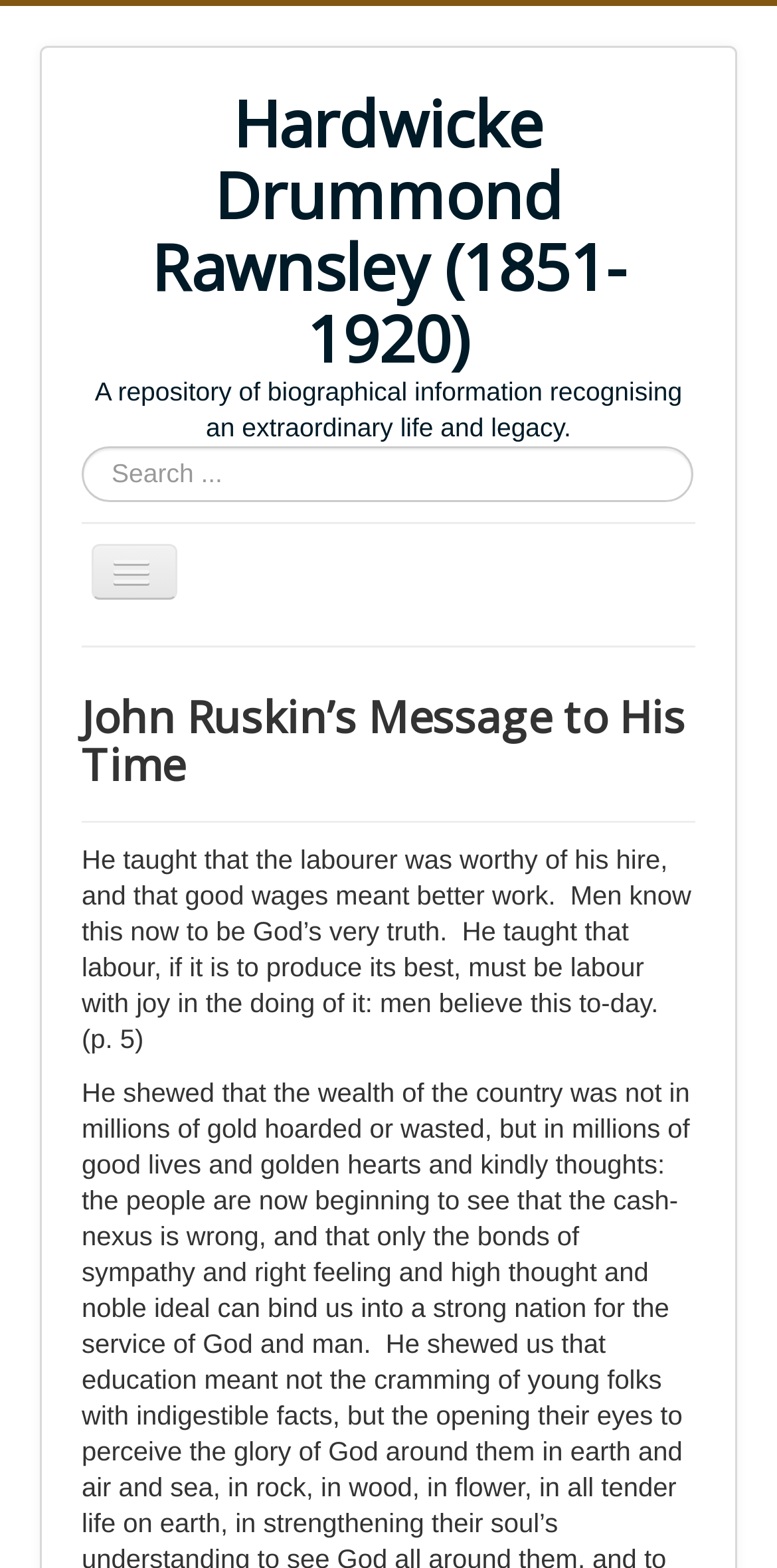Based on the element description: "Subject Index - HDR Publications", identify the UI element and provide its bounding box coordinates. Use four float numbers between 0 and 1, [left, top, right, bottom].

[0.105, 0.71, 0.895, 0.751]